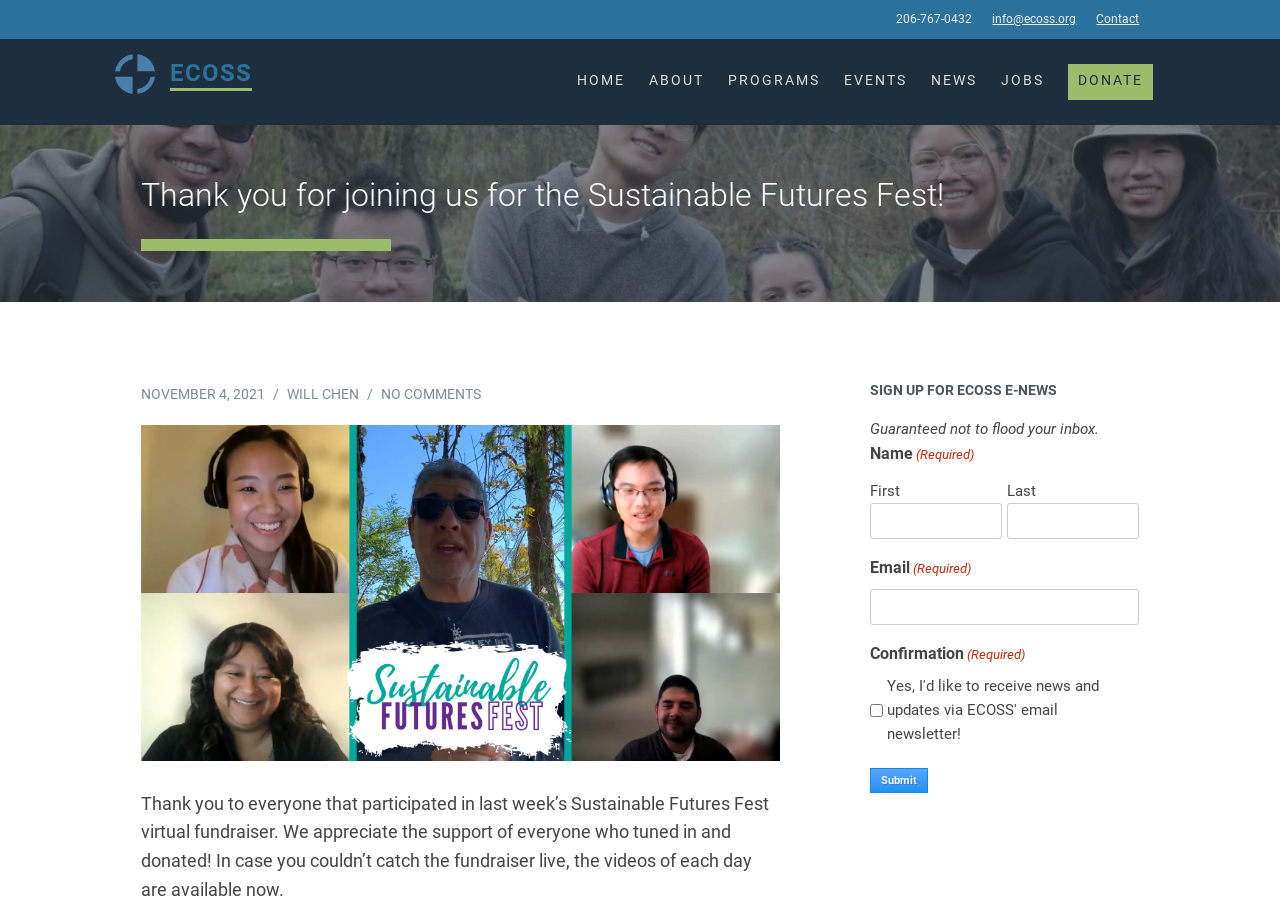What is the name of the event mentioned on the webpage?
Answer the question in as much detail as possible.

I found the name of the event by looking at the heading element on the webpage, which says 'Thank you for joining us for the Sustainable Futures Fest!'.